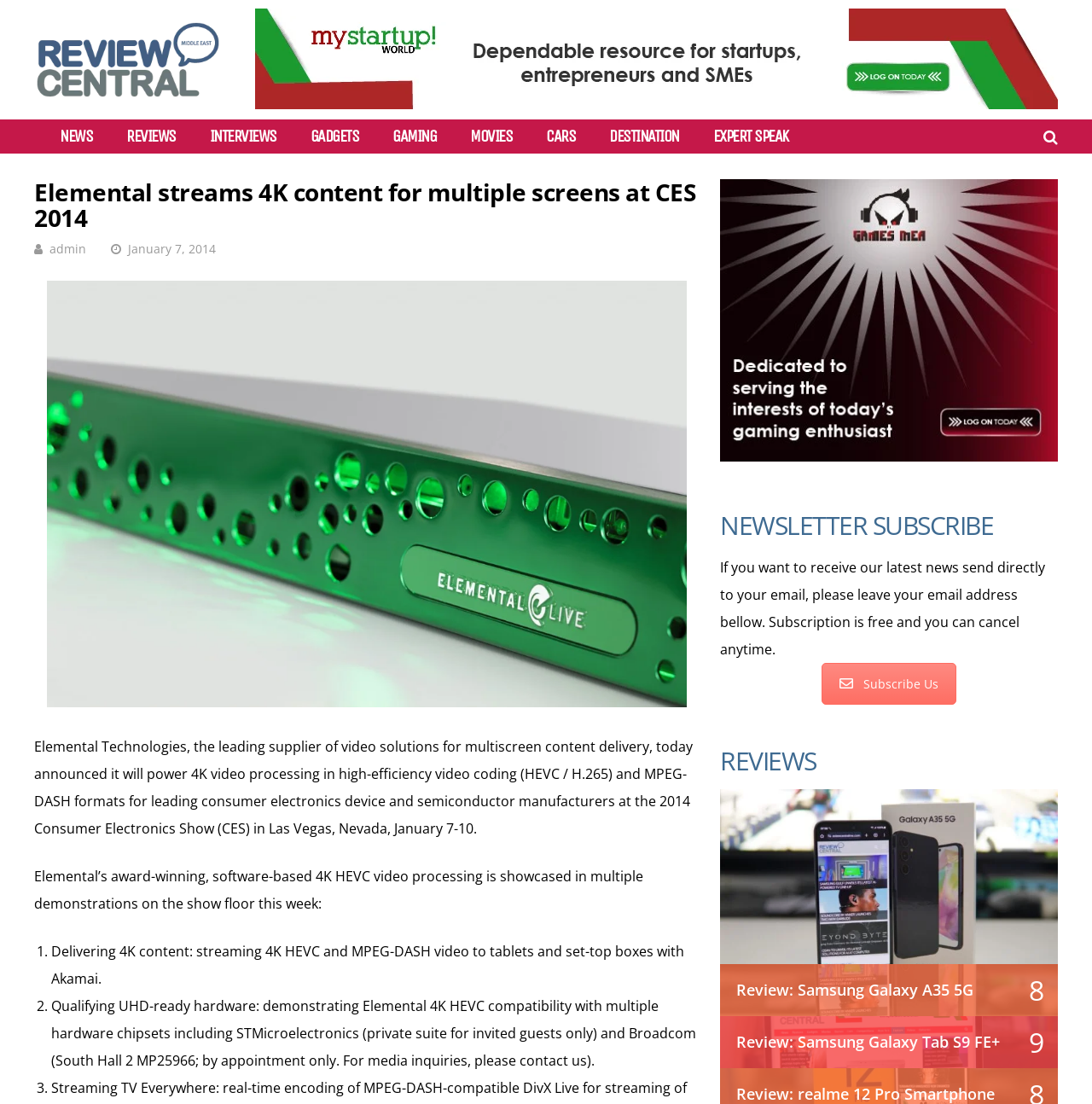Find the headline of the webpage and generate its text content.

Elemental streams 4K content for multiple screens at CES 2014